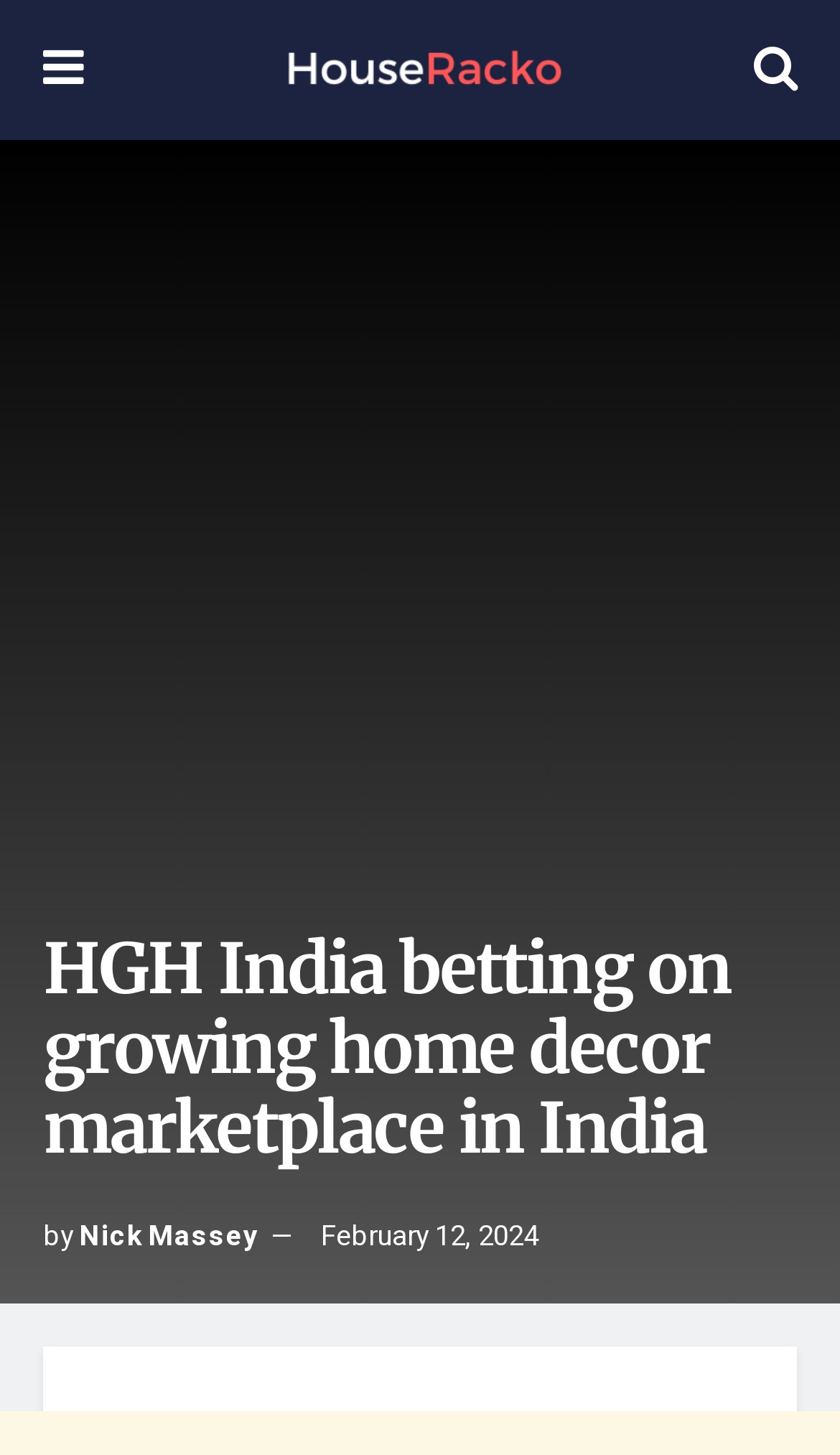Find the UI element described as: "February 12, 2024" and predict its bounding box coordinates. Ensure the coordinates are four float numbers between 0 and 1, [left, top, right, bottom].

[0.382, 0.835, 0.641, 0.863]